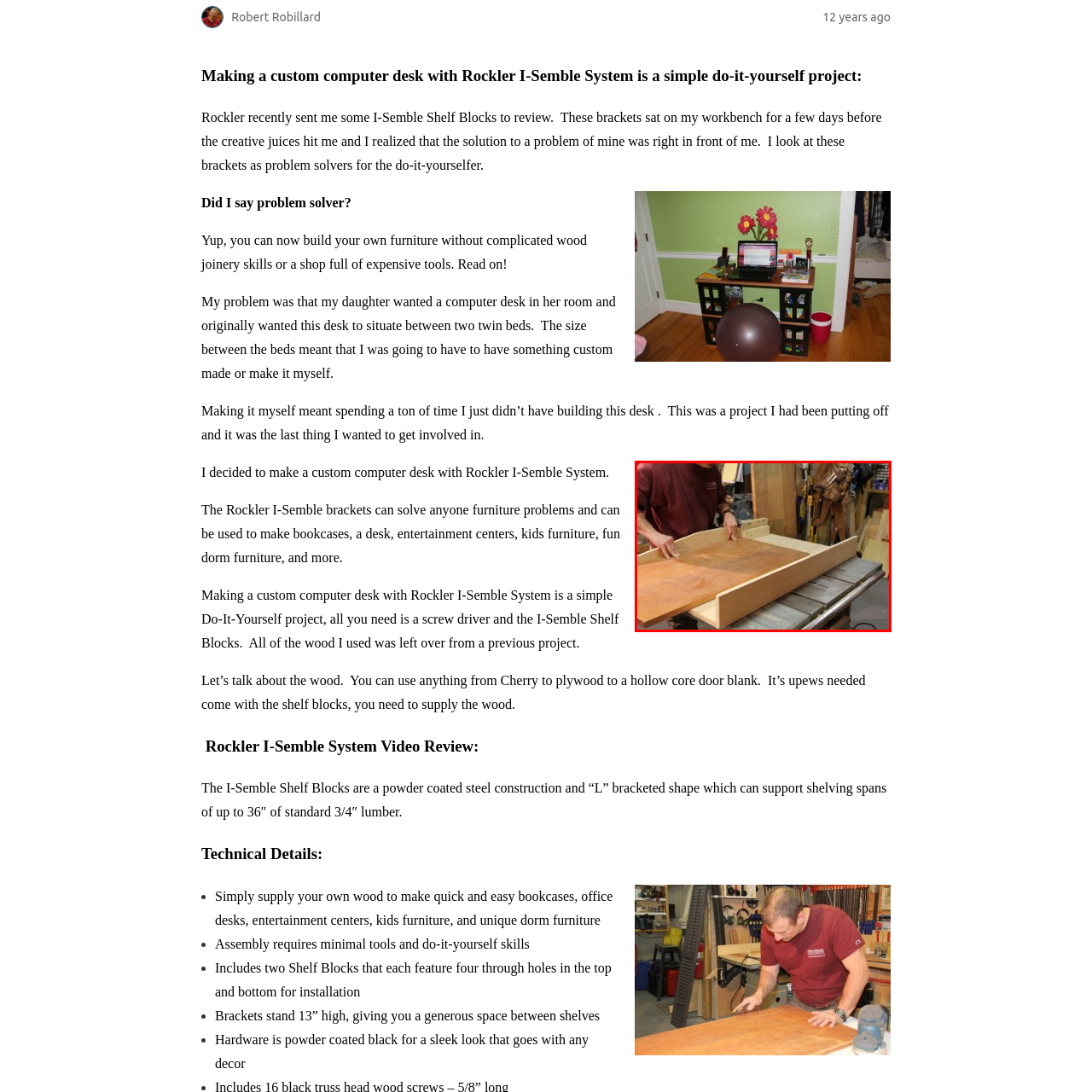Look closely at the image surrounded by the red box, What is the nature of the woodworking project? Give your answer as a single word or phrase.

Do-it-yourself